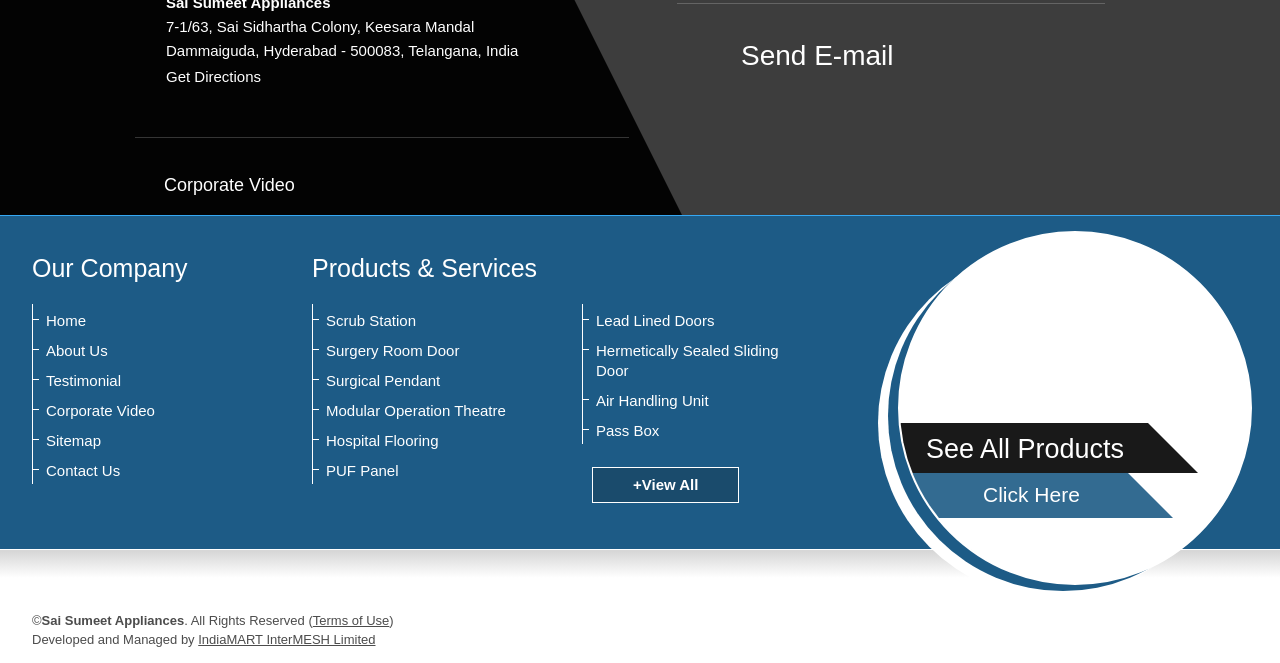What is the 'Get Best Quote' button for?
Refer to the screenshot and deliver a thorough answer to the question presented.

The 'Get Best Quote' button is located at the top of the webpage, but its purpose is not explicitly stated. It might be for getting a quote for a product or service, but without more context, it's unclear.